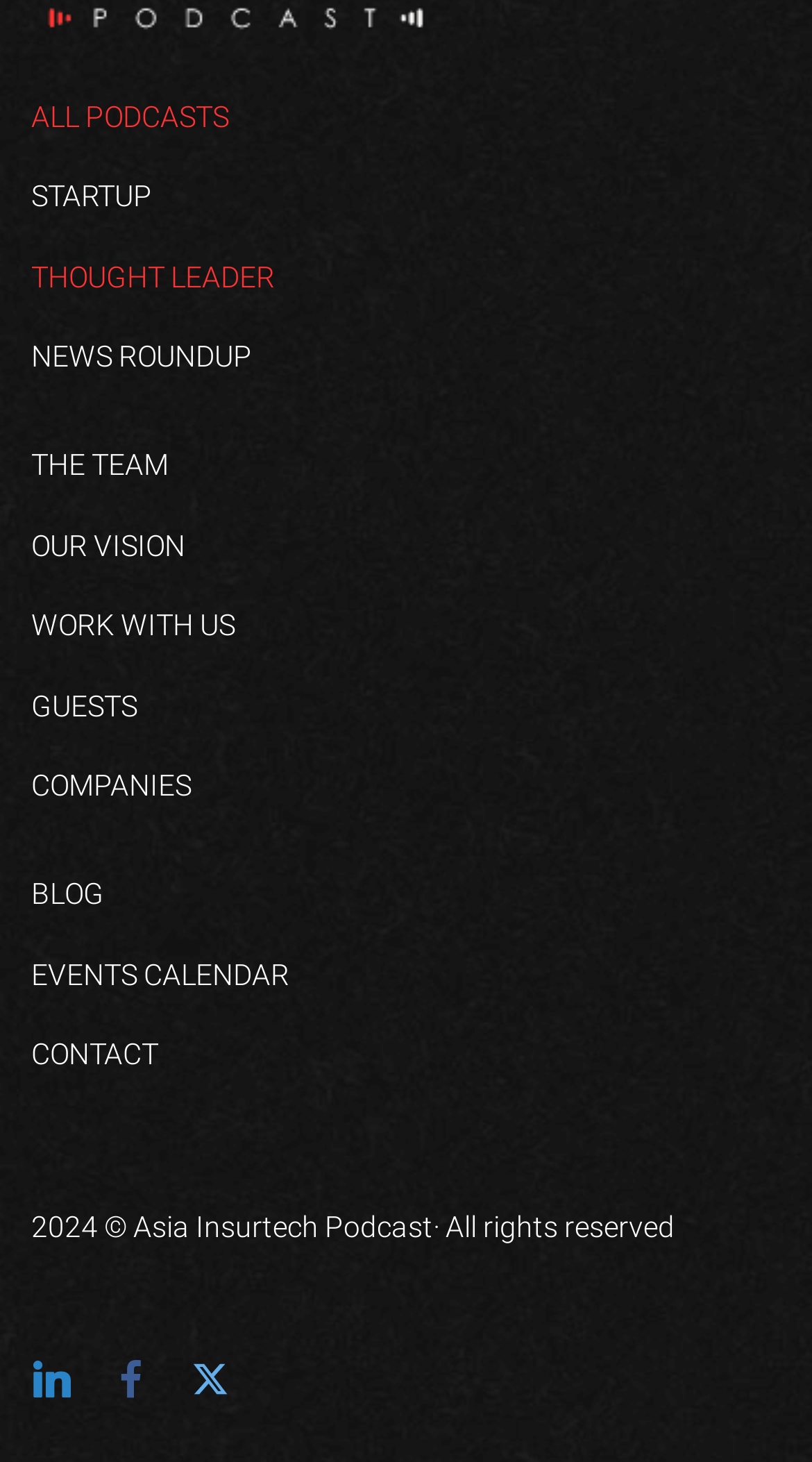Could you indicate the bounding box coordinates of the region to click in order to complete this instruction: "go to all podcasts".

[0.038, 0.068, 0.282, 0.091]